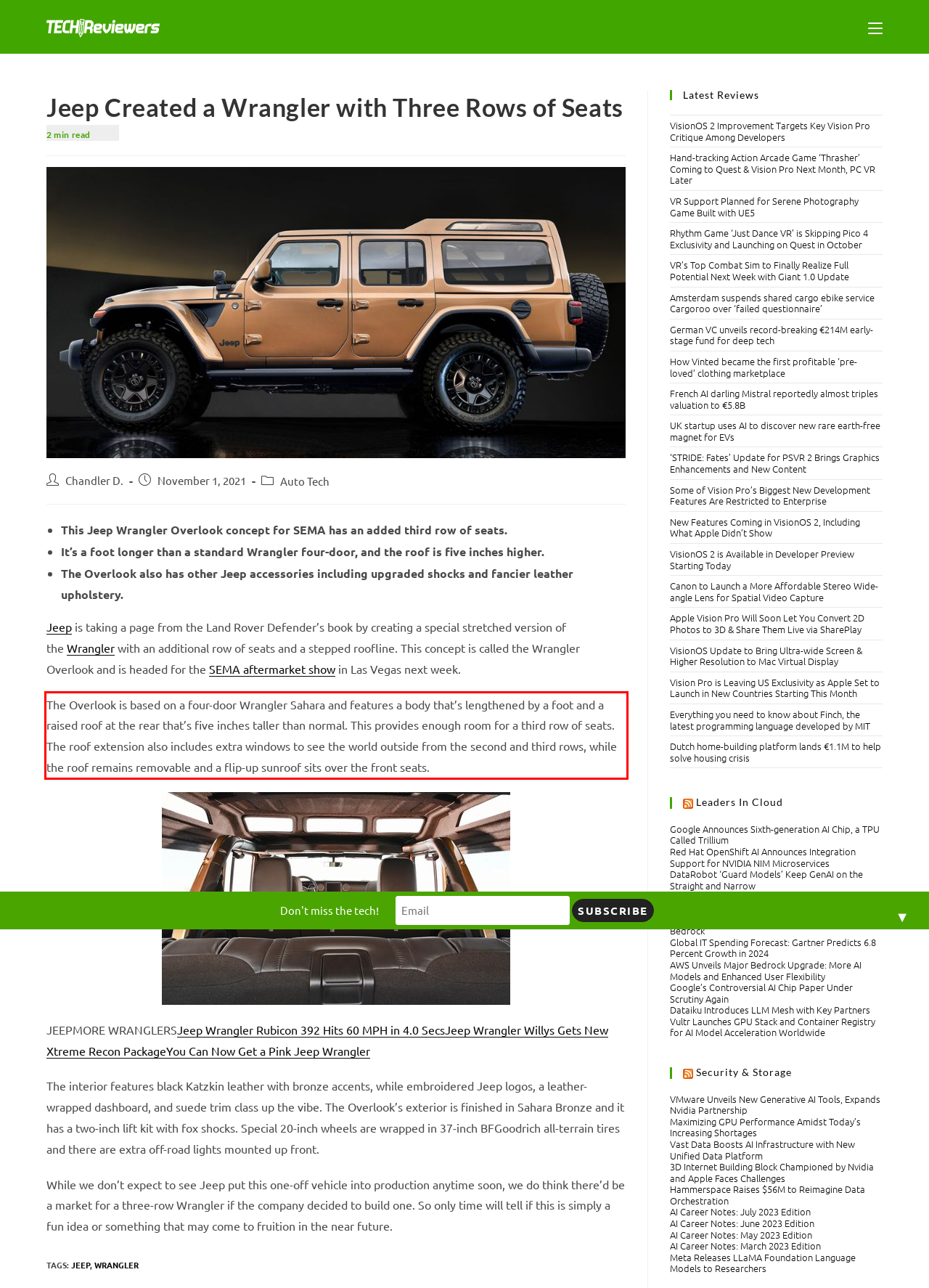Review the screenshot of the webpage and recognize the text inside the red rectangle bounding box. Provide the extracted text content.

The Overlook is based on a four-door Wrangler Sahara and features a body that’s lengthened by a foot and a raised roof at the rear that’s five inches taller than normal. This provides enough room for a third row of seats. The roof extension also includes extra windows to see the world outside from the second and third rows, while the roof remains removable and a flip-up sunroof sits over the front seats.